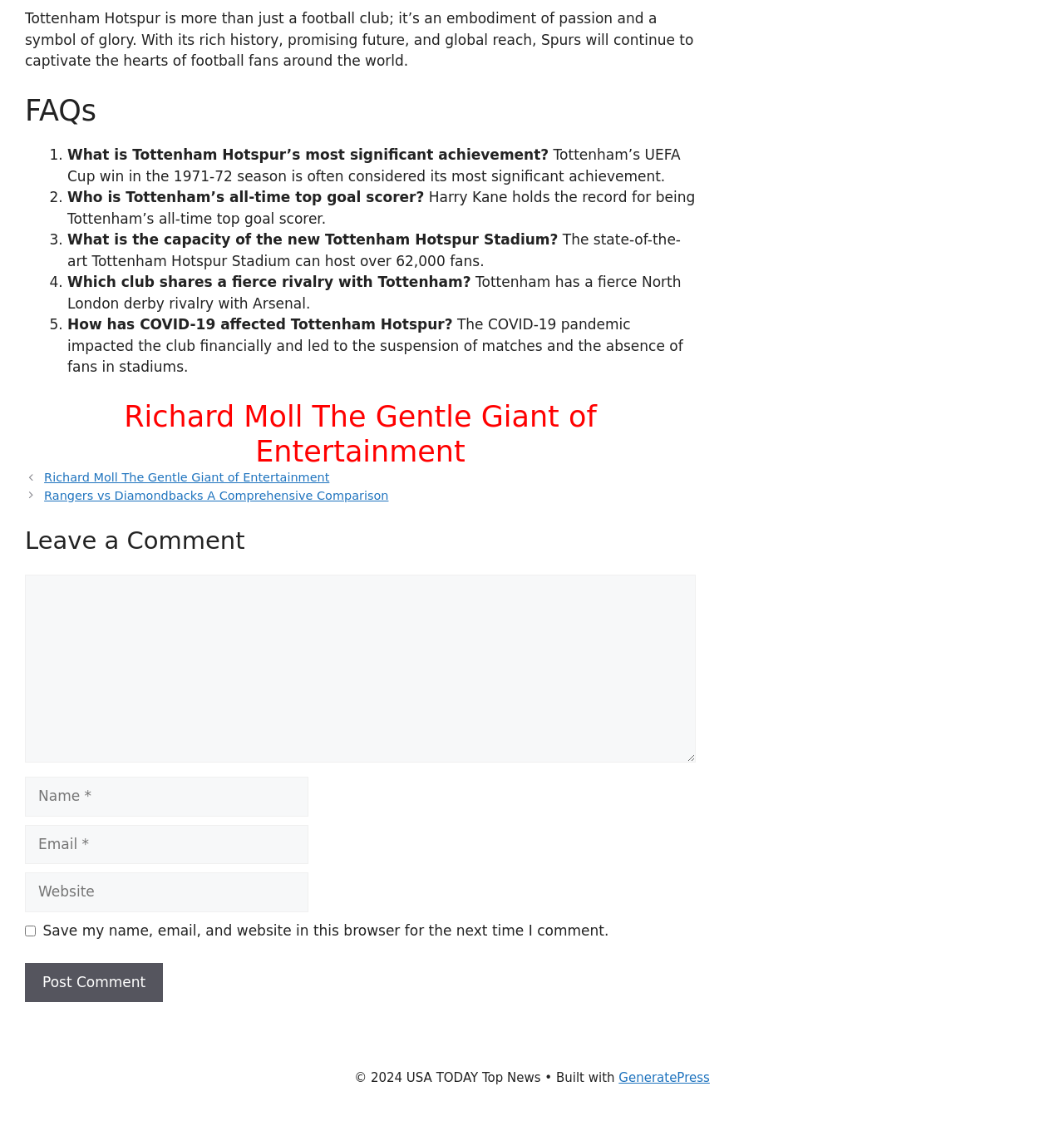Please mark the clickable region by giving the bounding box coordinates needed to complete this instruction: "Click on the 'Richard Moll The Gentle Giant of Entertainment' link".

[0.117, 0.357, 0.561, 0.418]